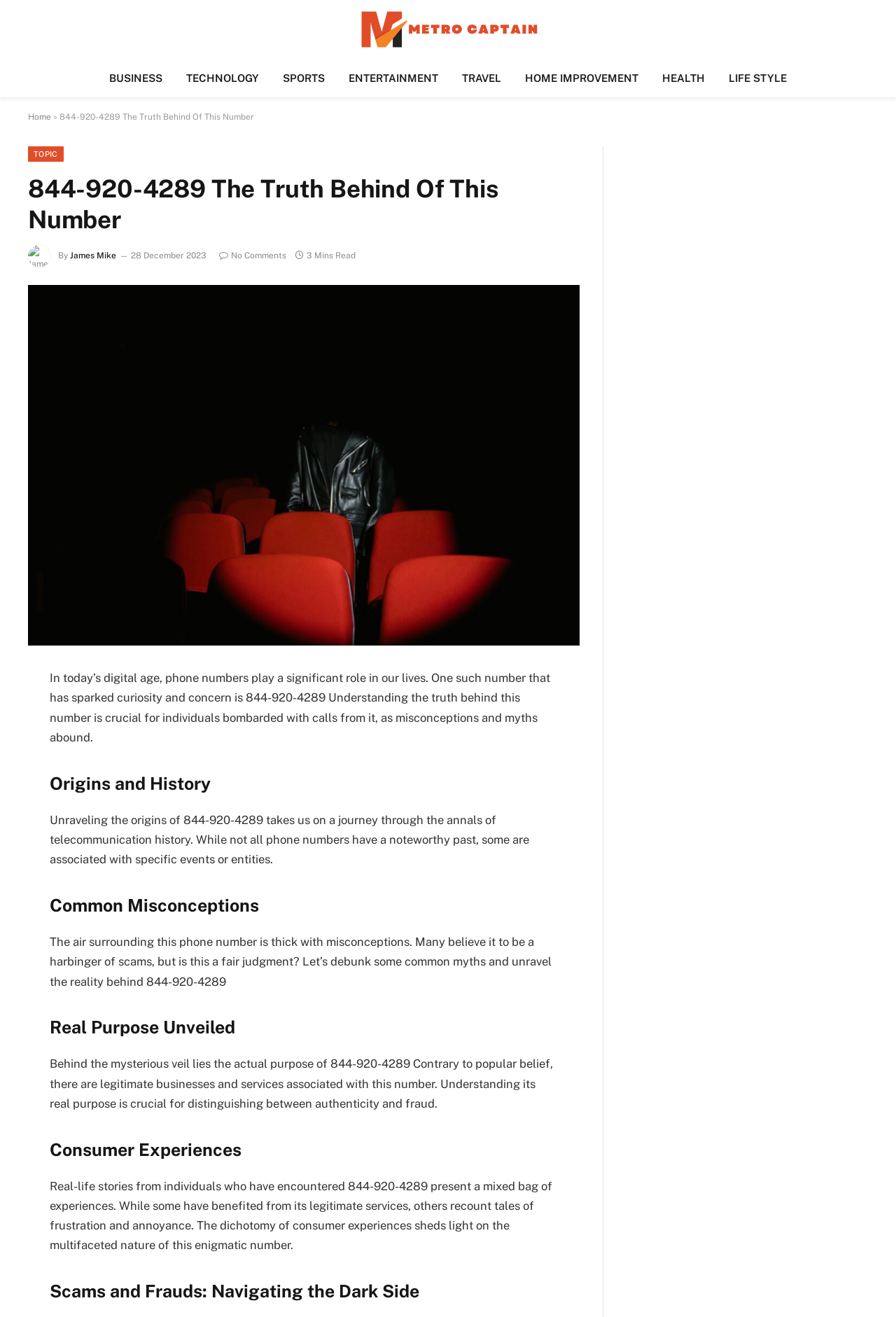What is the phone number being discussed in the article?
Analyze the image and deliver a detailed answer to the question.

I found the phone number by looking at the article title, which says '844-920-4289 The Truth Behind Of This Number', and also by looking at the content of the article, which repeatedly mentions this phone number.